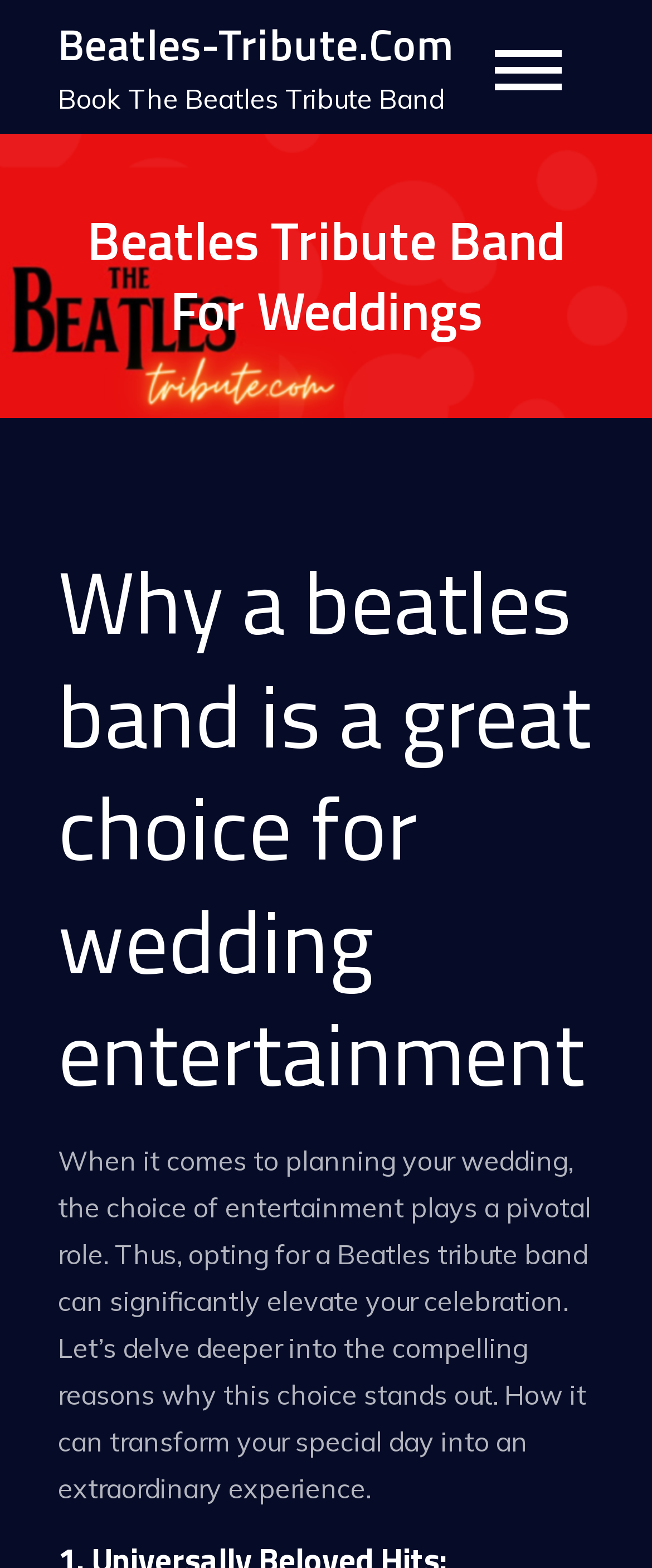What is the purpose of the Beatles tribute band?
Using the image as a reference, answer the question in detail.

I inferred the answer by reading the text 'Beatles Tribute Band For Weddings' and 'Why a beatles band is a great choice for wedding entertainment'. This implies that the Beatles tribute band is intended for wedding entertainment.